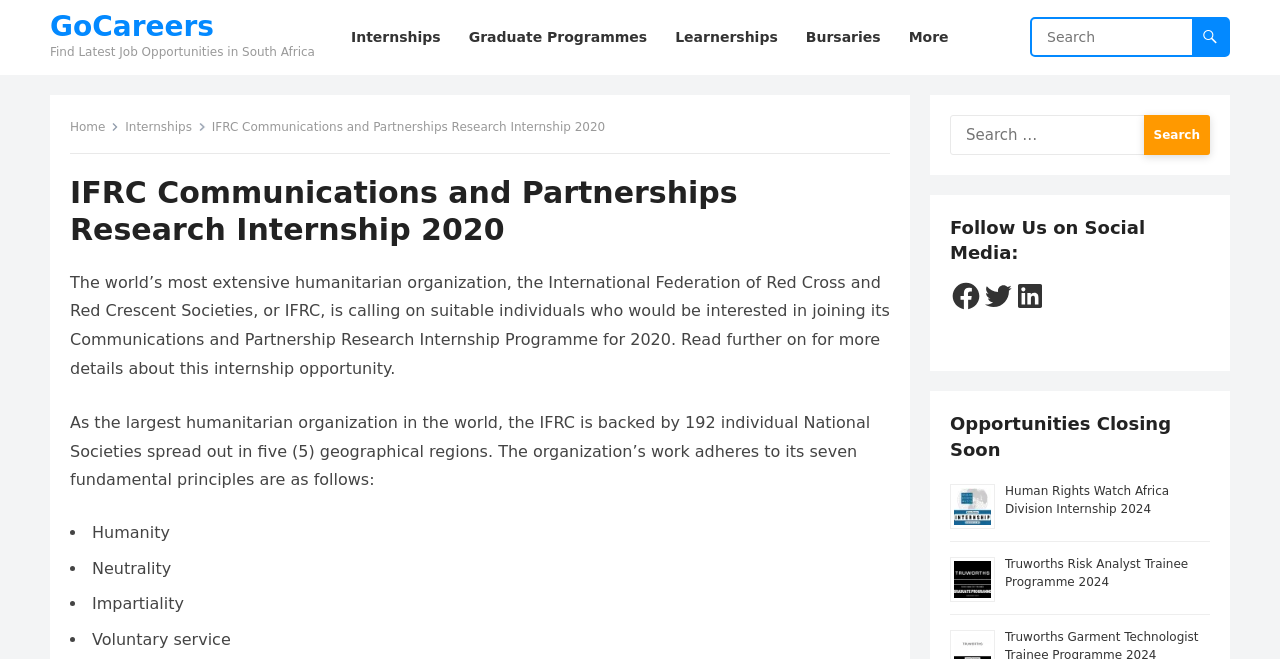Could you locate the bounding box coordinates for the section that should be clicked to accomplish this task: "Click on Internships".

[0.265, 0.0, 0.354, 0.114]